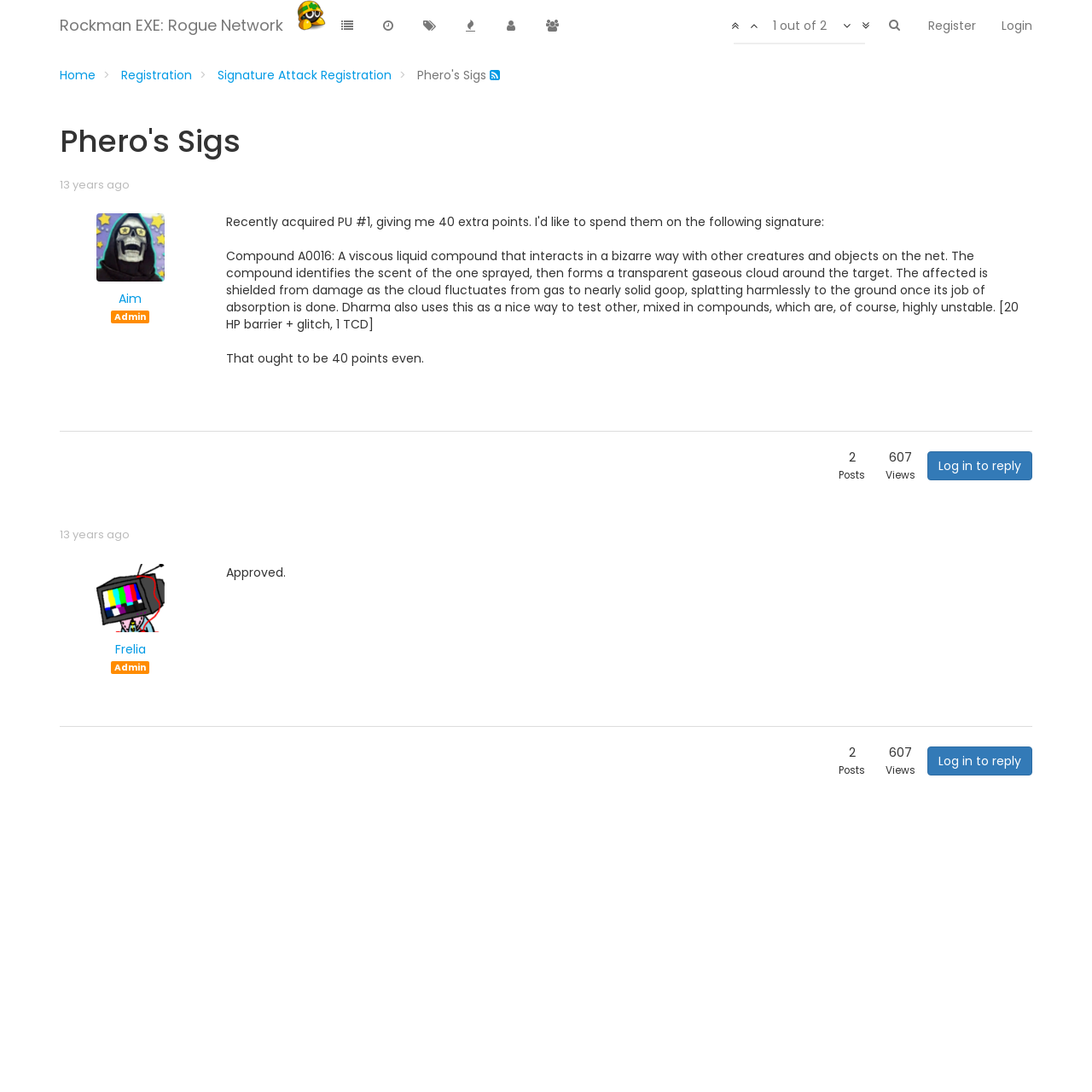How many posts are there?
Using the image as a reference, give an elaborate response to the question.

I found the information about the number of posts by looking at the generic element with the text '2' which is located near the 'Posts' label.